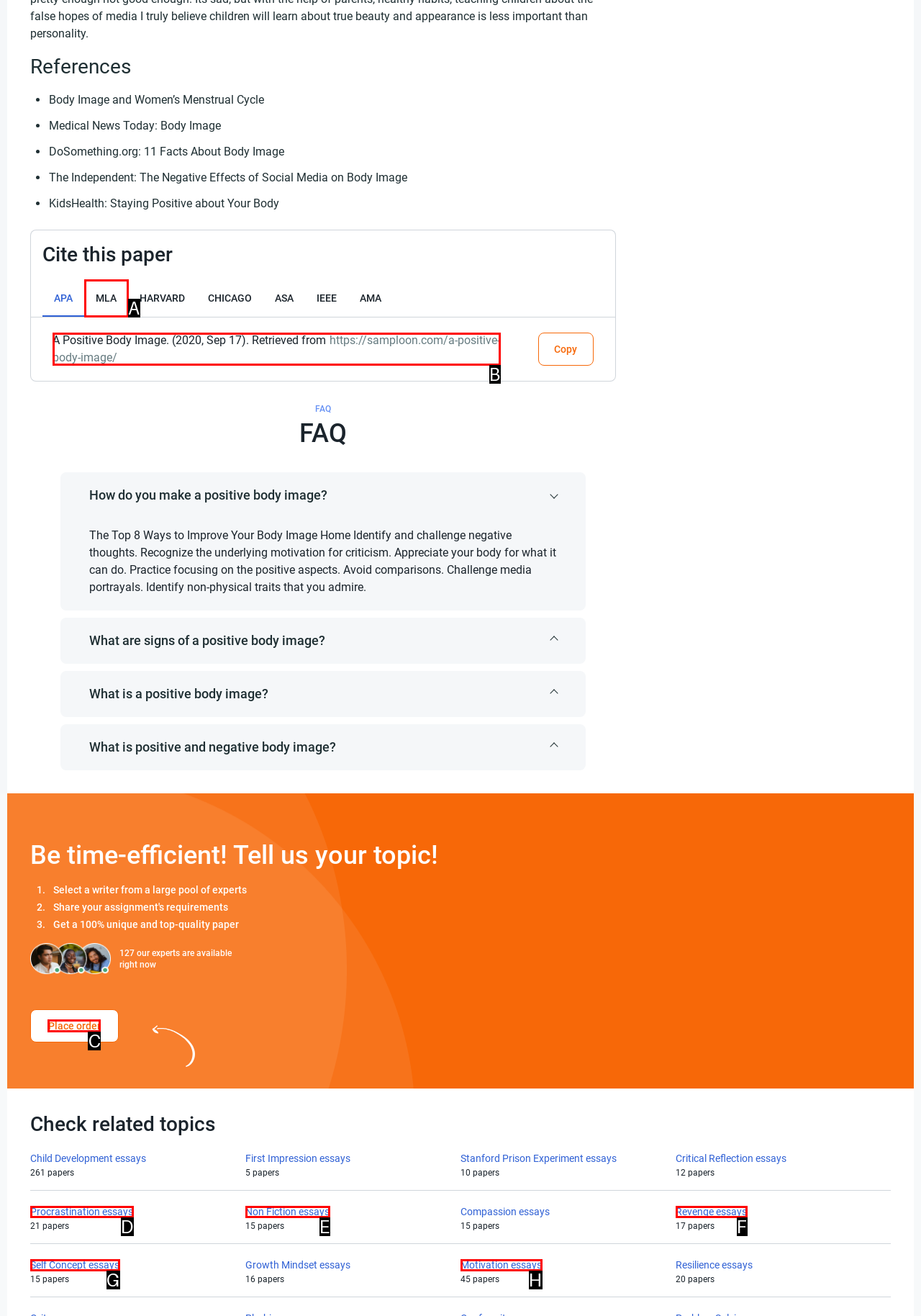Identify the letter of the UI element needed to carry out the task: Place an order
Reply with the letter of the chosen option.

C